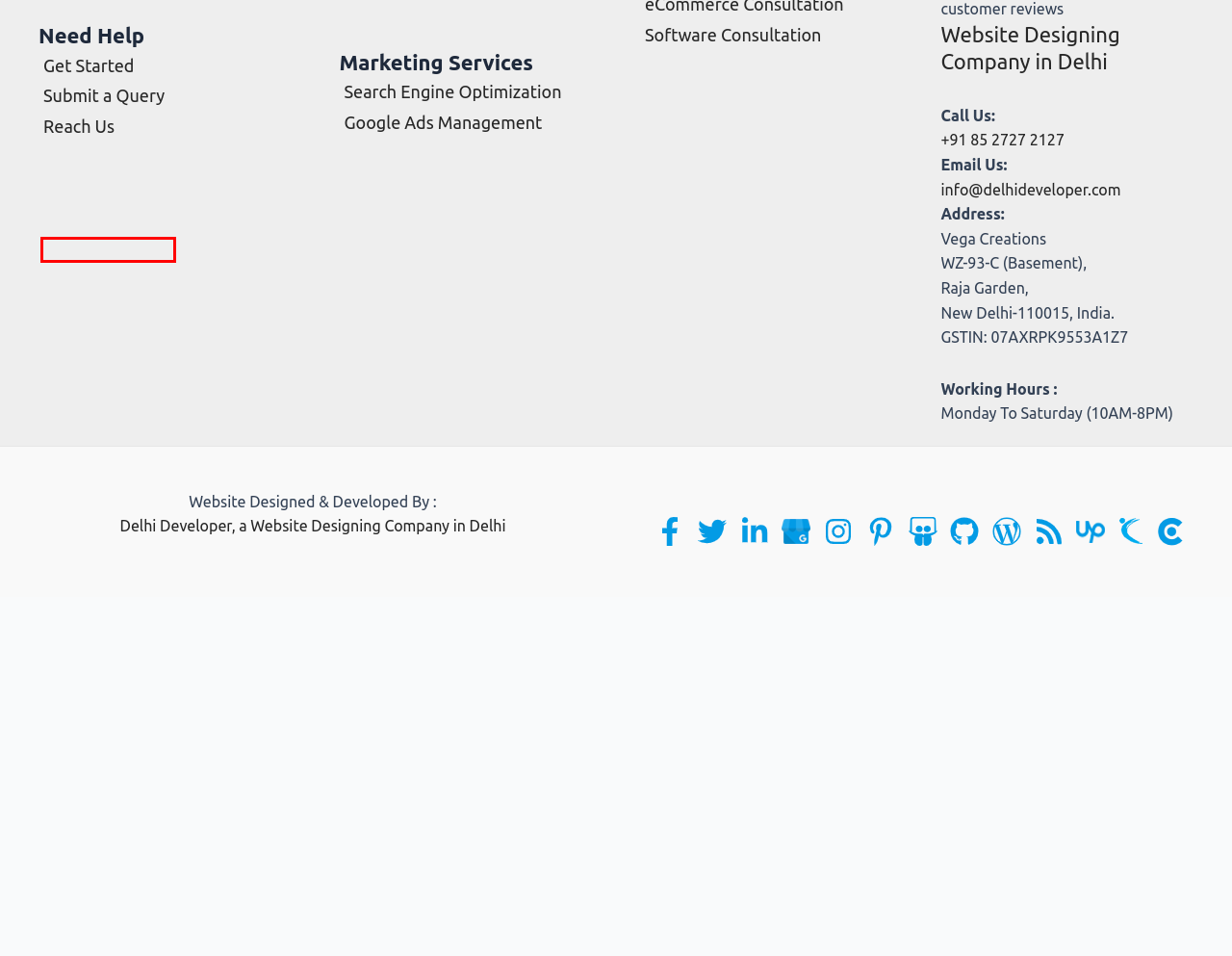With the provided screenshot showing a webpage and a red bounding box, determine which webpage description best fits the new page that appears after clicking the element inside the red box. Here are the options:
A. Terms of Service » Delhi Developer
B. Google Ads Management » Delhi Developer
C. eCommerce Consultation » Delhi Developer
D. School Website Development » Delhi Developer
E. Market Areas » Delhi Developer
F. Privacy Policy » Delhi Developer
G. Wordpress Blog Development » Delhi Developer
H. Website Maintenance » Delhi Developer

A